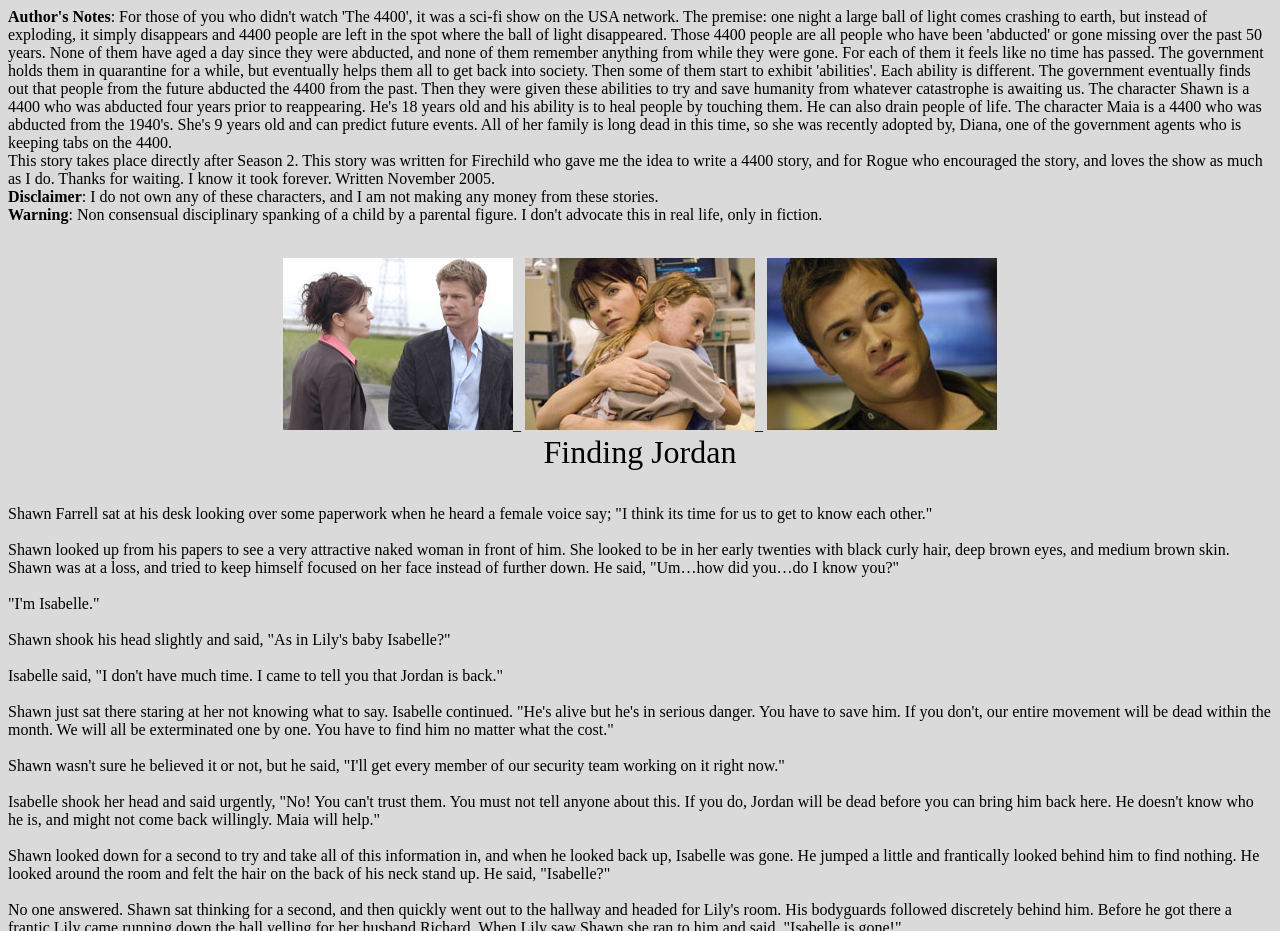What is the physical appearance of Isabelle?
Examine the image and provide an in-depth answer to the question.

The StaticText element with bounding box coordinates [0.006, 0.581, 0.961, 0.619] describes Isabelle as having black curly hair, deep brown eyes, and medium brown skin, indicating her physical appearance.